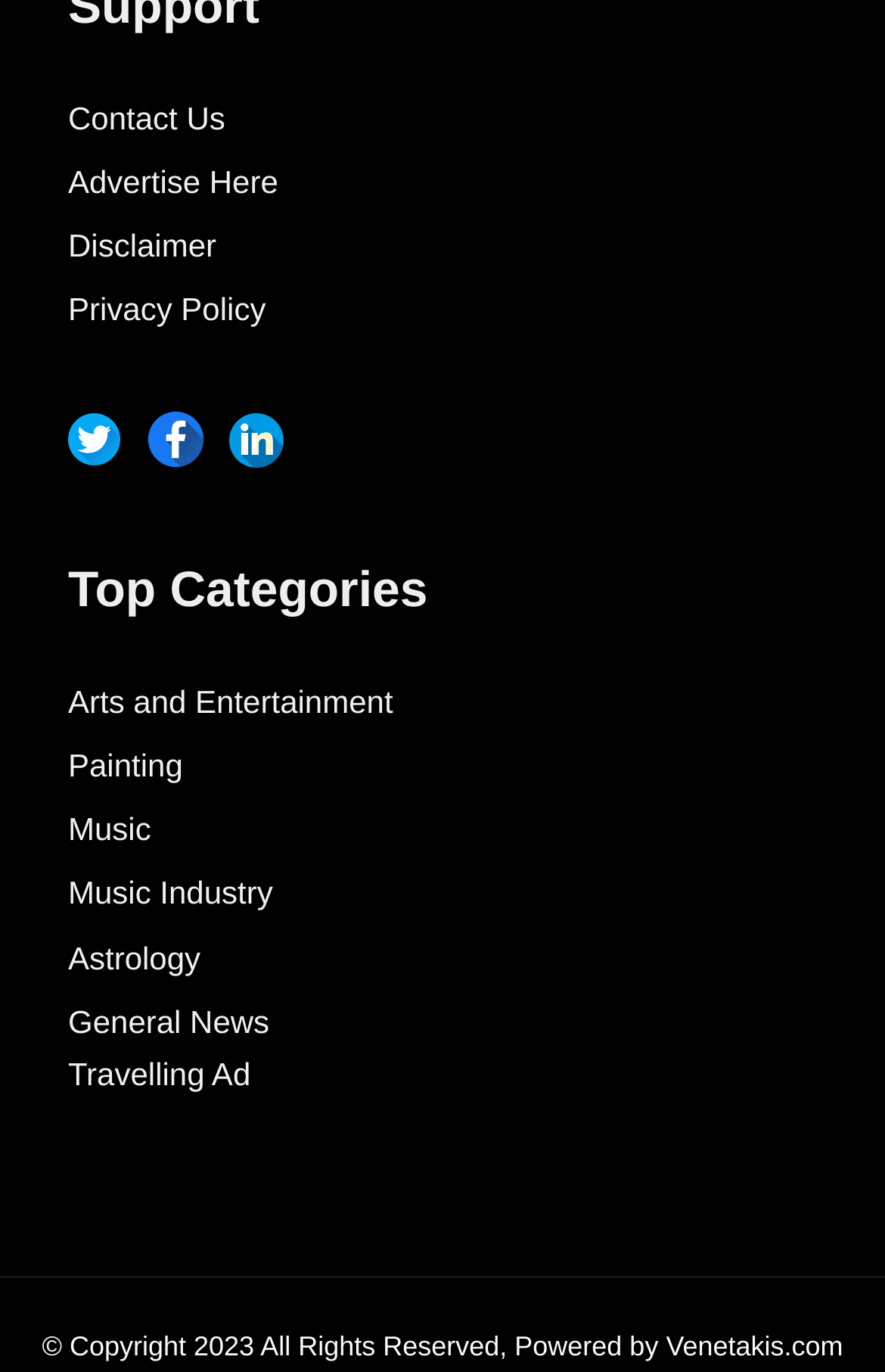Answer this question using a single word or a brief phrase:
What is the copyright year?

2023